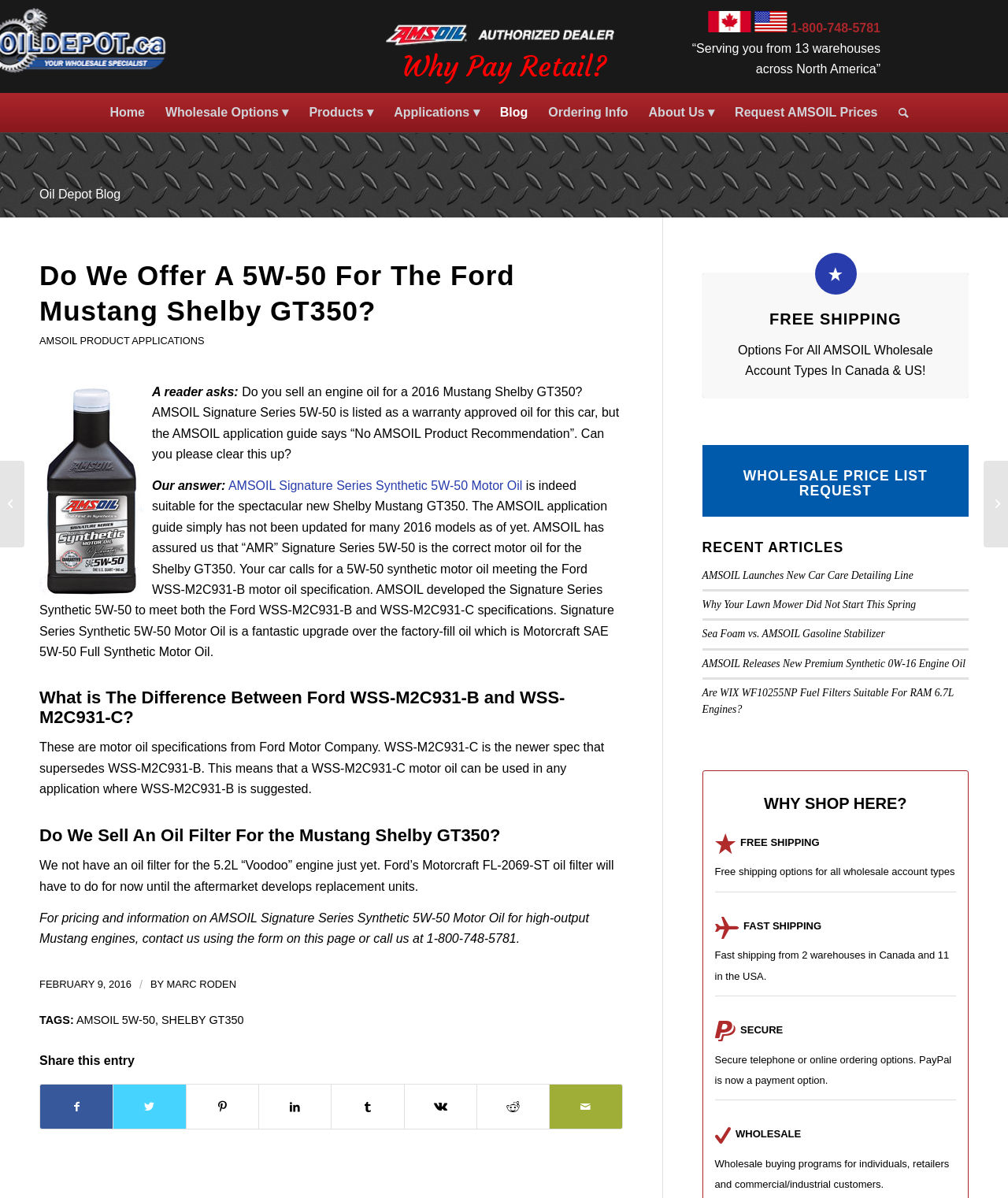Please give a one-word or short phrase response to the following question: 
What is the difference between Ford WSS-M2C931-B and WSS-M2C931-C motor oil specifications?

WSS-M2C931-C supersedes WSS-M2C931-B